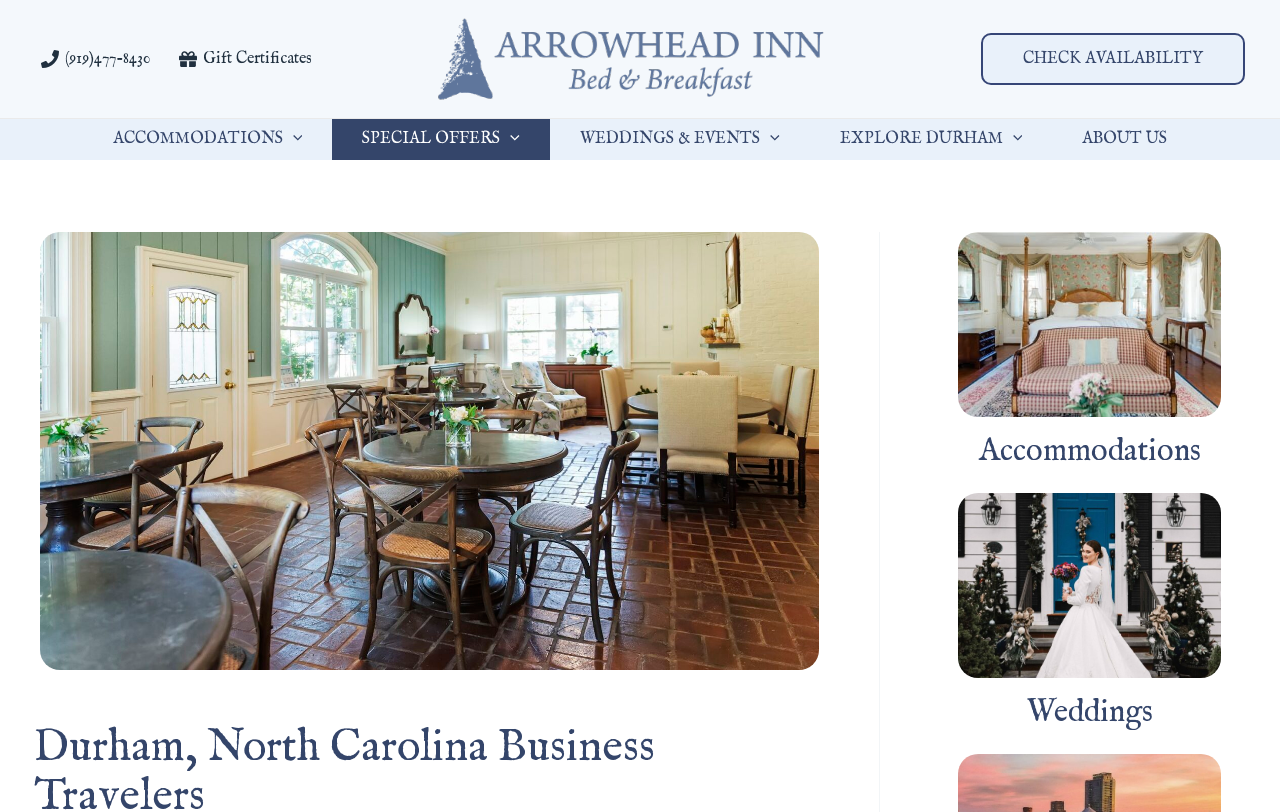Determine the bounding box coordinates of the clickable element to complete this instruction: "Call the phone number". Provide the coordinates in the format of four float numbers between 0 and 1, [left, top, right, bottom].

[0.027, 0.062, 0.123, 0.084]